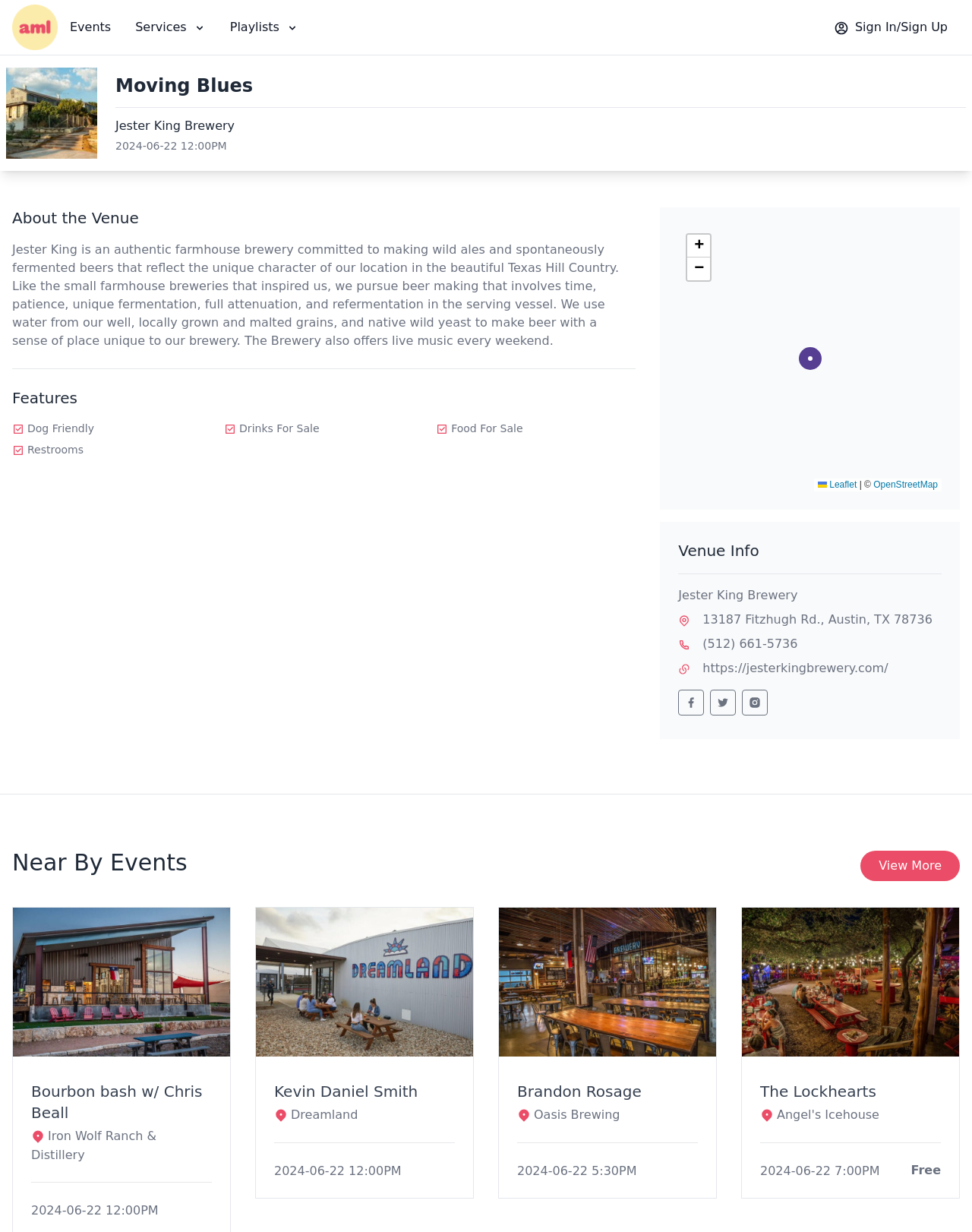Respond with a single word or phrase for the following question: 
What is the address of Jester King Brewery?

13187 Fitzhugh Rd., Austin, TX 78736